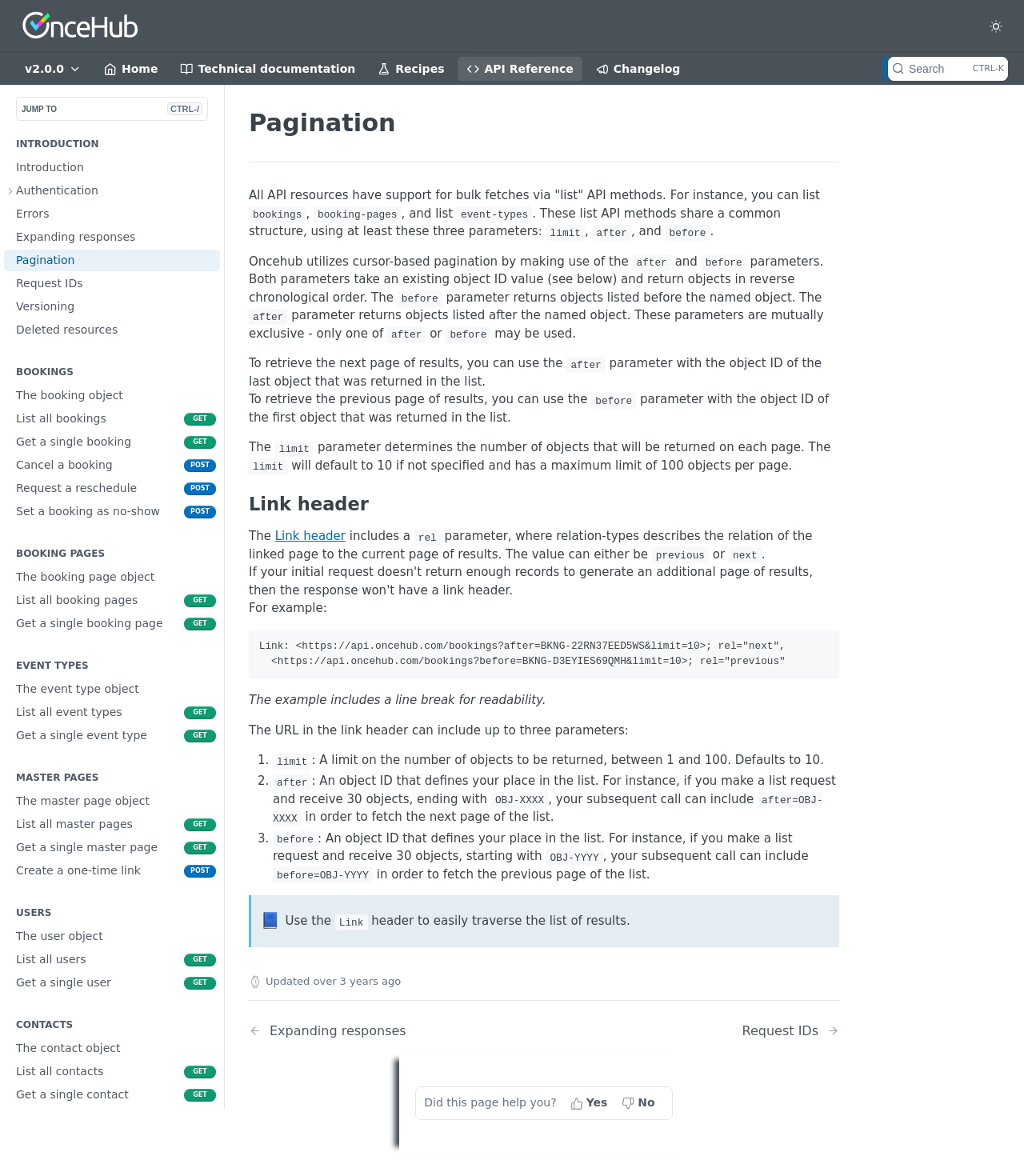What type of pagination does Oncehub utilize?
Please respond to the question with as much detail as possible.

According to the webpage, Oncehub utilizes cursor-based pagination, making use of the 'after' and 'before' parameters to control the pagination of the results.